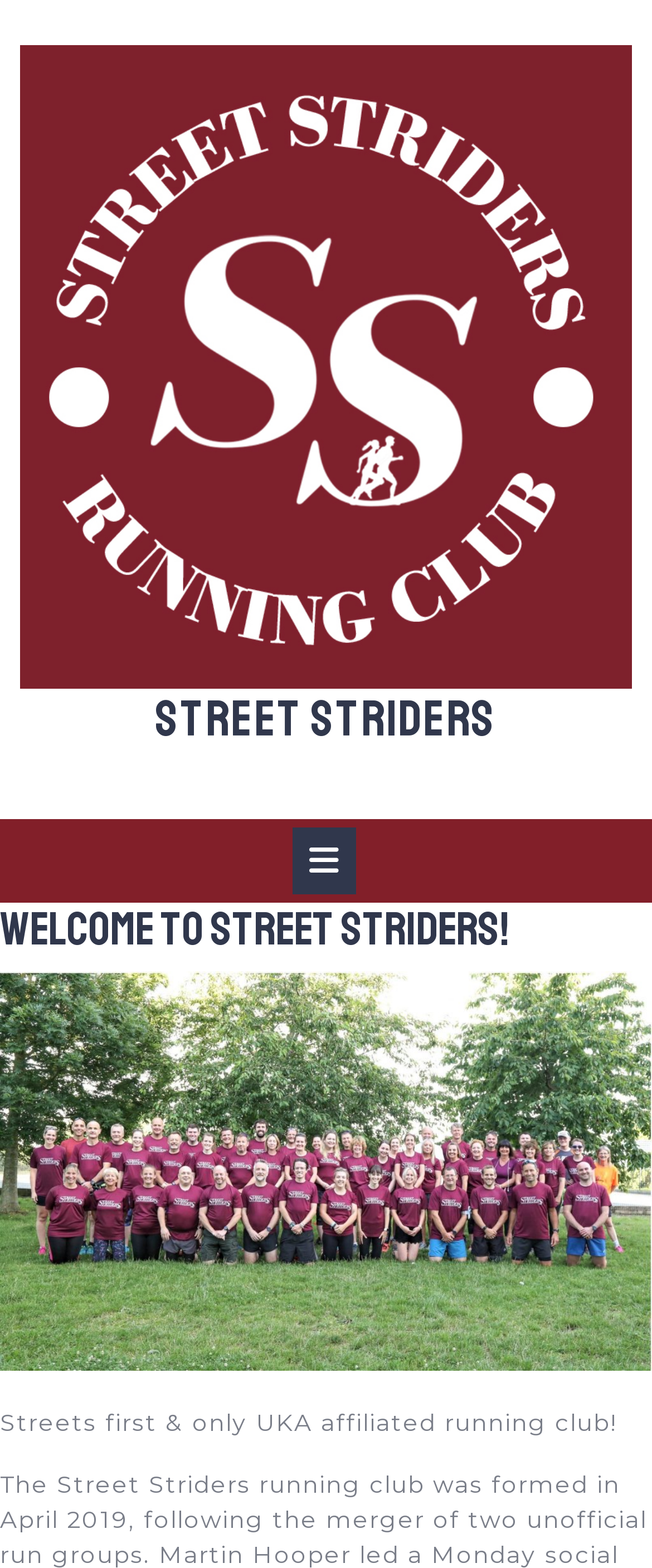What is the theme of the image?
Refer to the screenshot and deliver a thorough answer to the question presented.

Although the image is not explicitly described, the context of the webpage being about a running club and the presence of a figure element suggests that the image is related to running.